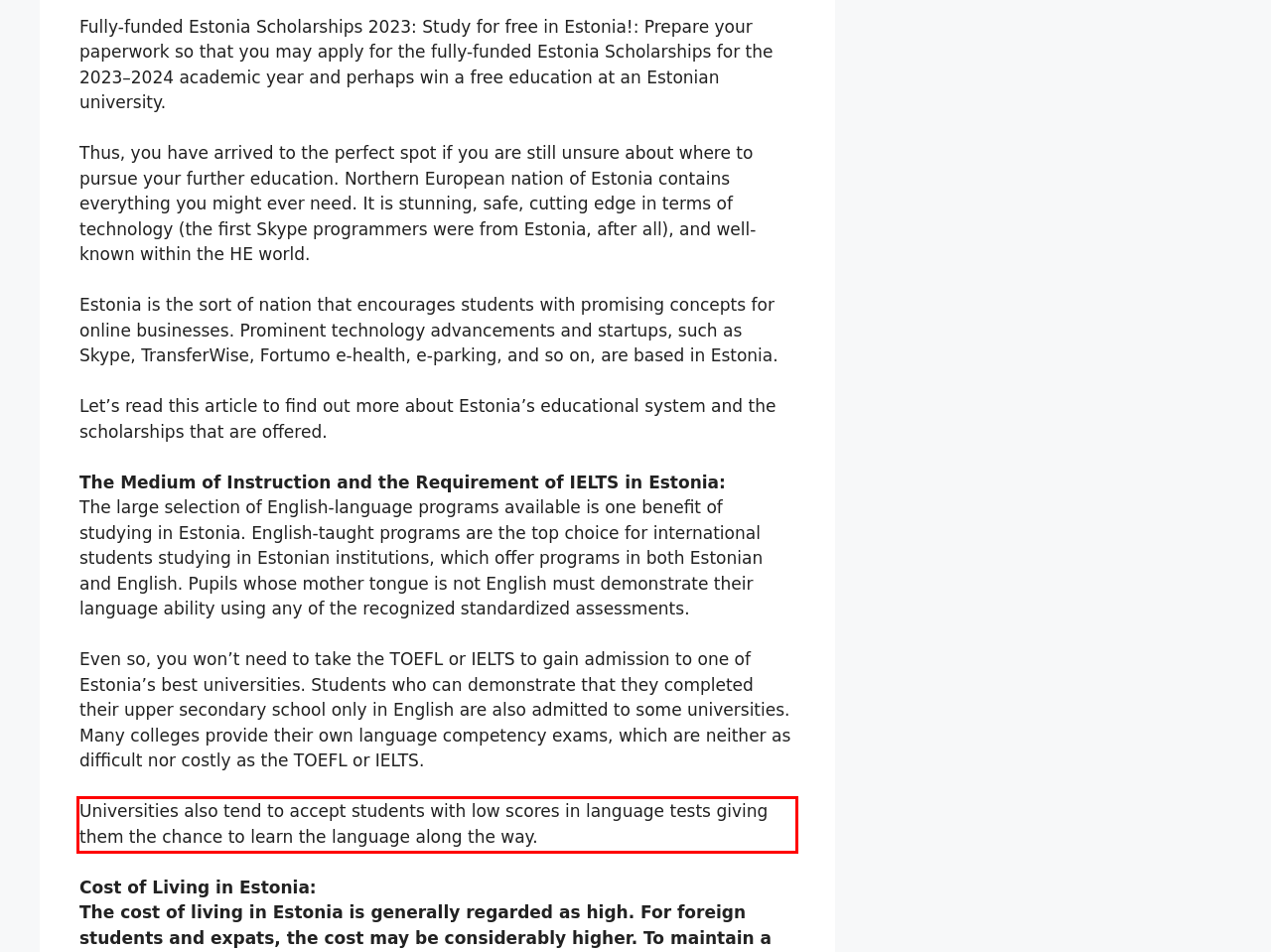Extract and provide the text found inside the red rectangle in the screenshot of the webpage.

Universities also tend to accept students with low scores in language tests giving them the chance to learn the language along the way.